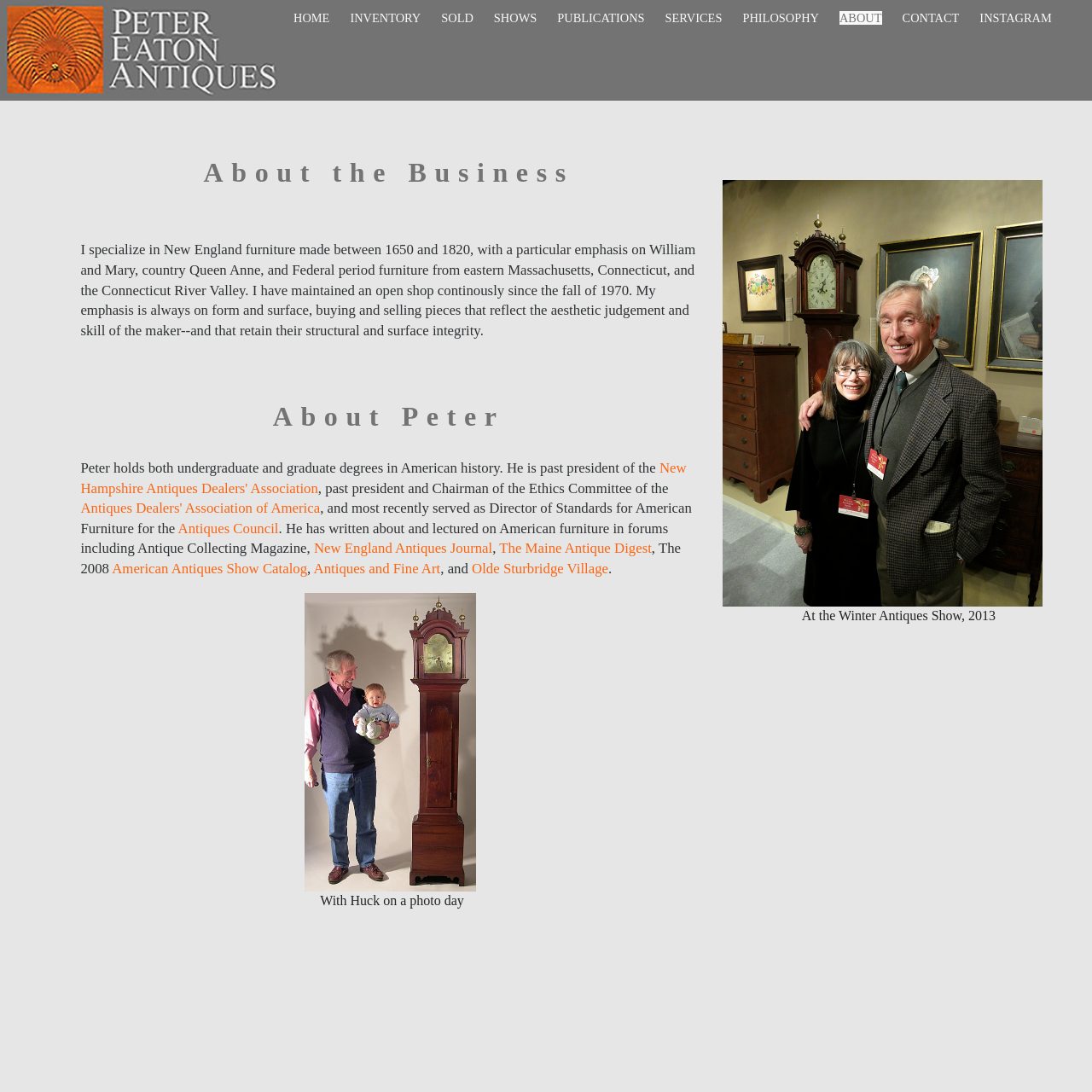What is the name of the magazine Peter has written for?
Using the image as a reference, answer the question with a short word or phrase.

Antique Collecting Magazine